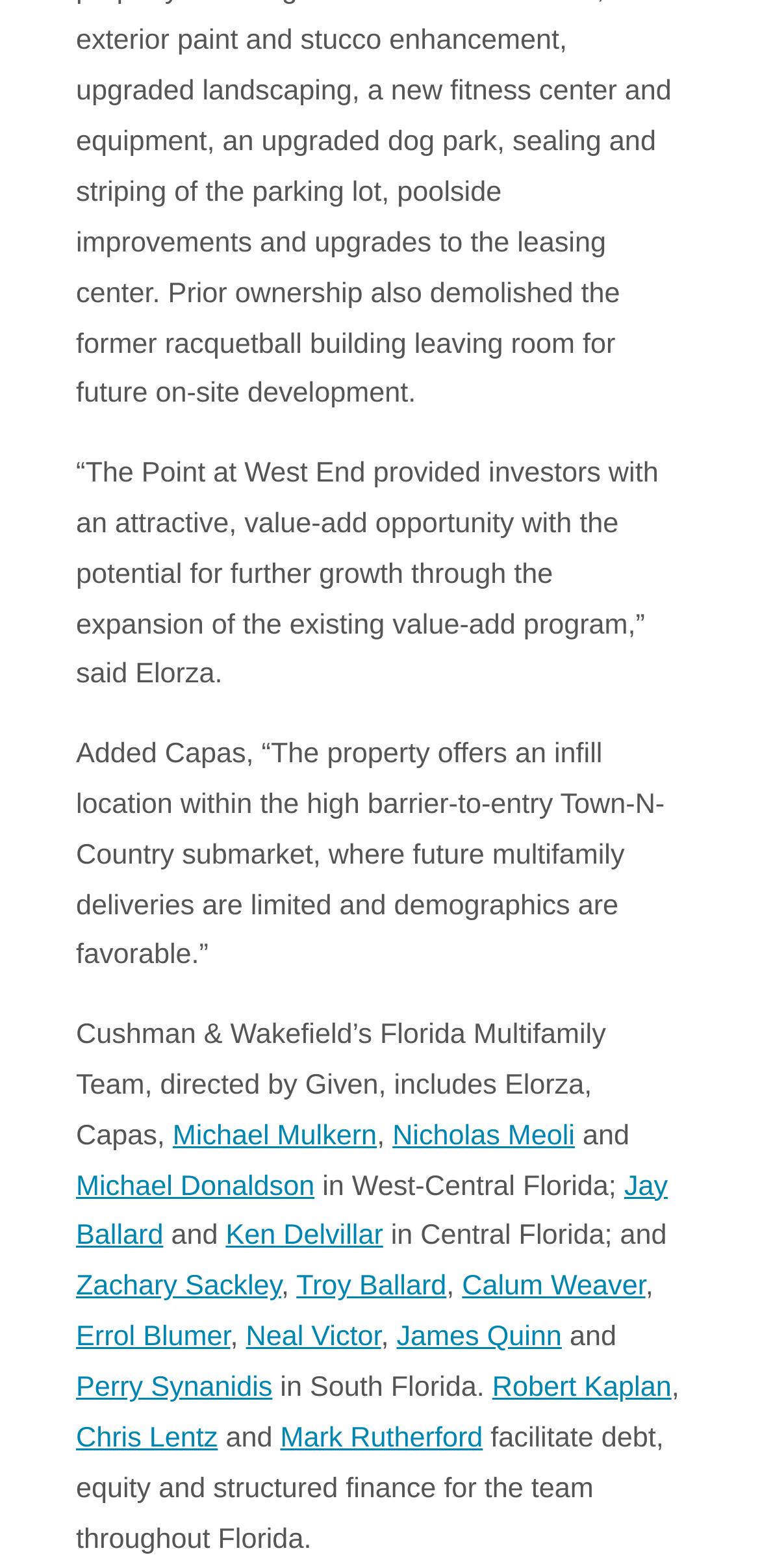Specify the bounding box coordinates of the area to click in order to follow the given instruction: "Click on Zachary Sackley."

[0.1, 0.811, 0.37, 0.831]